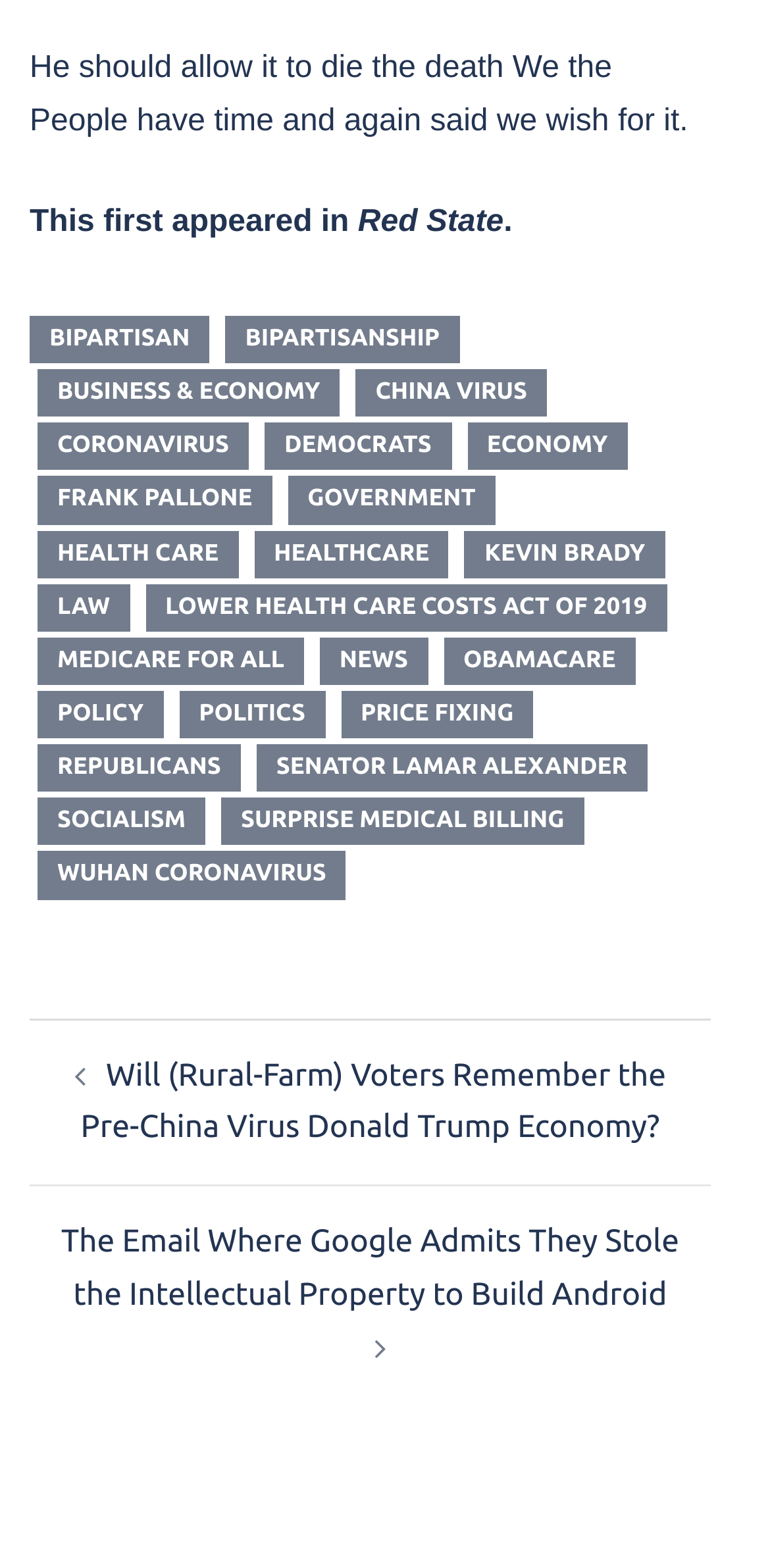Respond to the following query with just one word or a short phrase: 
What is the topic of the article?

Health care